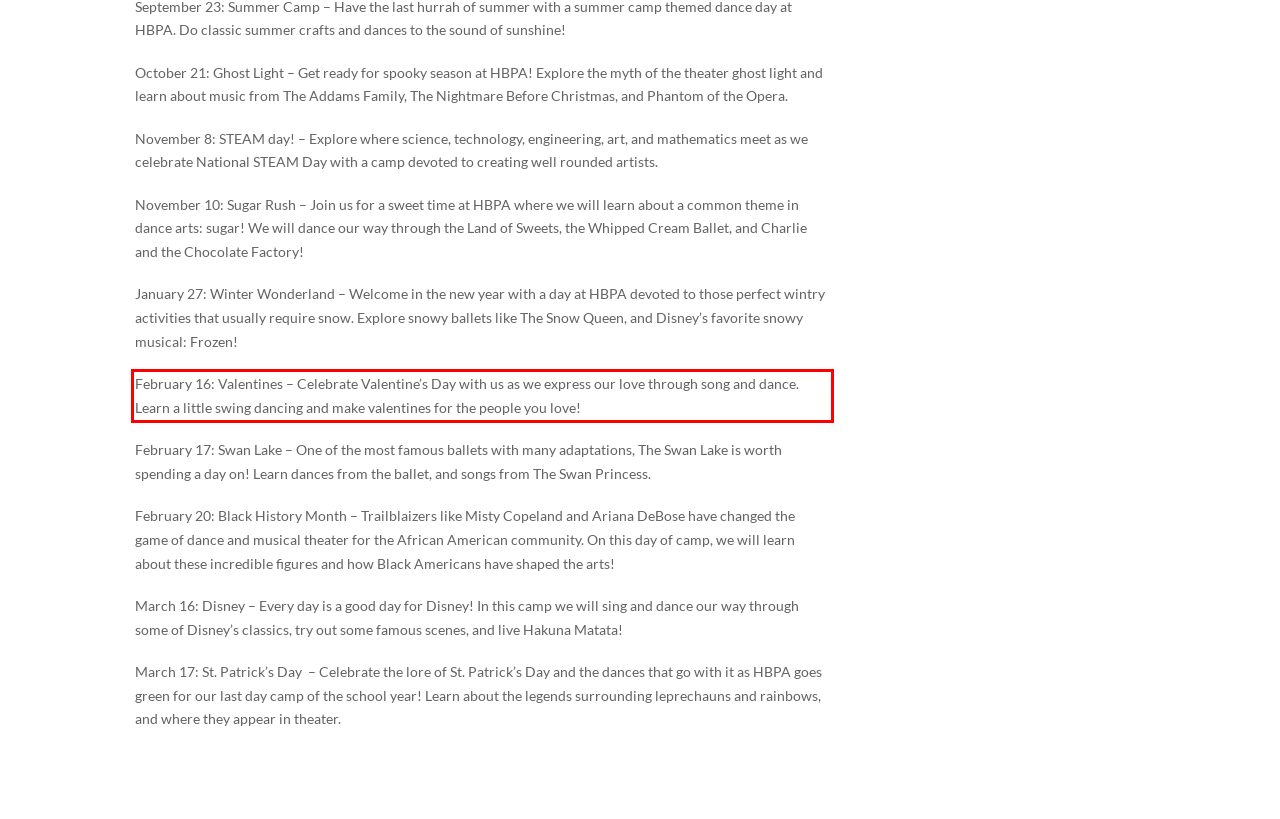You have a screenshot of a webpage where a UI element is enclosed in a red rectangle. Perform OCR to capture the text inside this red rectangle.

February 16: Valentines – Celebrate Valentine’s Day with us as we express our love through song and dance. Learn a little swing dancing and make valentines for the people you love!